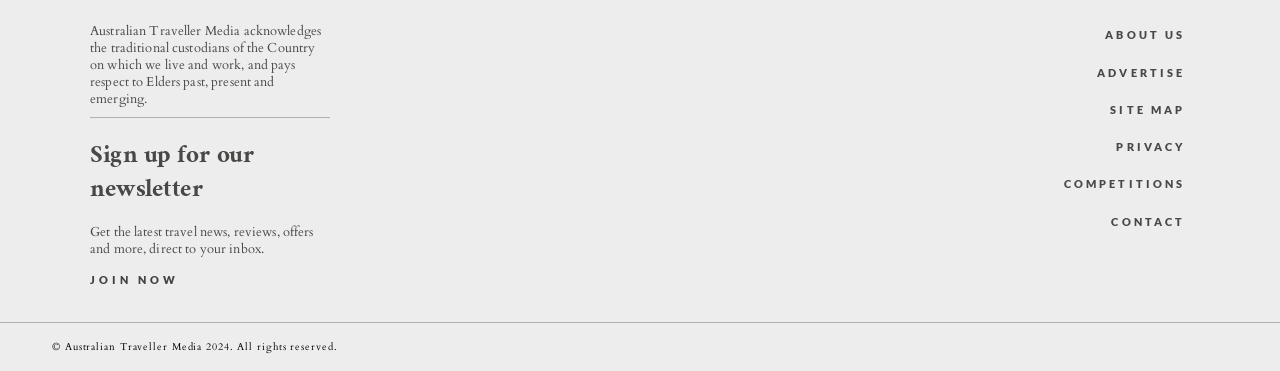Can you specify the bounding box coordinates for the region that should be clicked to fulfill this instruction: "Go to the About Us page".

[0.864, 0.076, 0.926, 0.115]